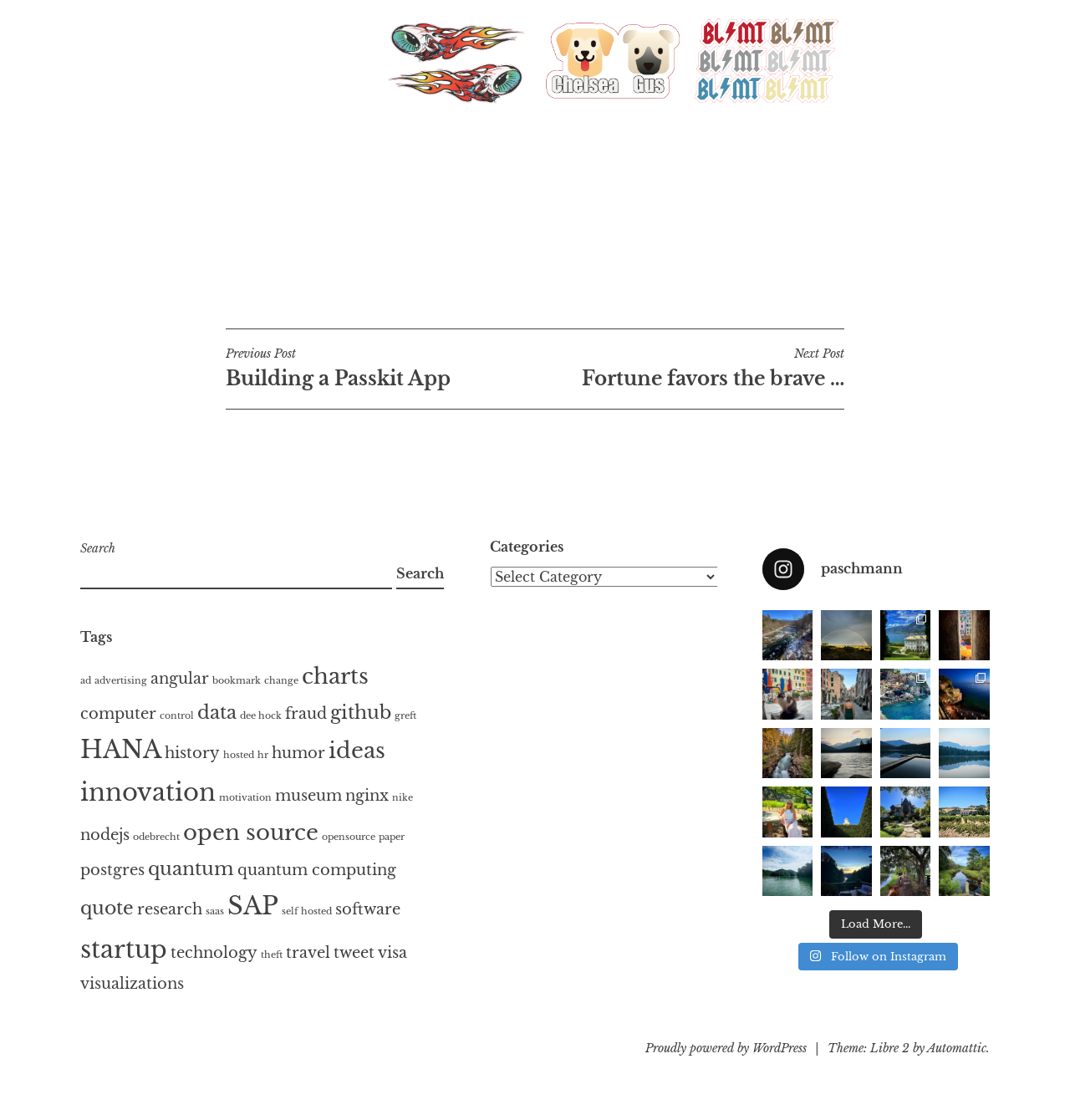Please find the bounding box coordinates of the element that needs to be clicked to perform the following instruction: "Search". The bounding box coordinates should be four float numbers between 0 and 1, represented as [left, top, right, bottom].

[0.075, 0.499, 0.367, 0.525]